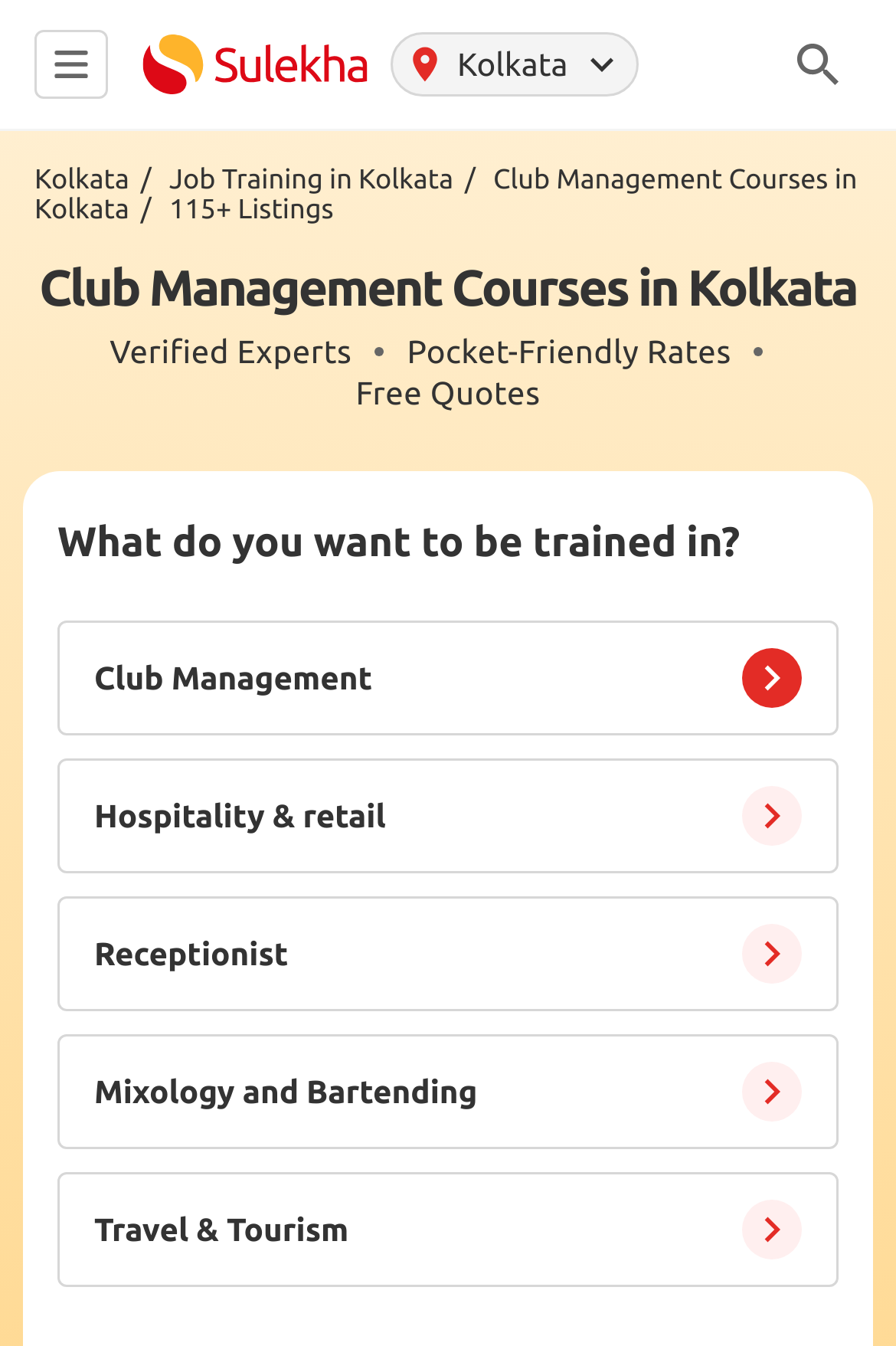Identify the bounding box coordinates of the region that needs to be clicked to carry out this instruction: "Click on the Job Training in Kolkata link". Provide these coordinates as four float numbers ranging from 0 to 1, i.e., [left, top, right, bottom].

[0.189, 0.123, 0.543, 0.145]